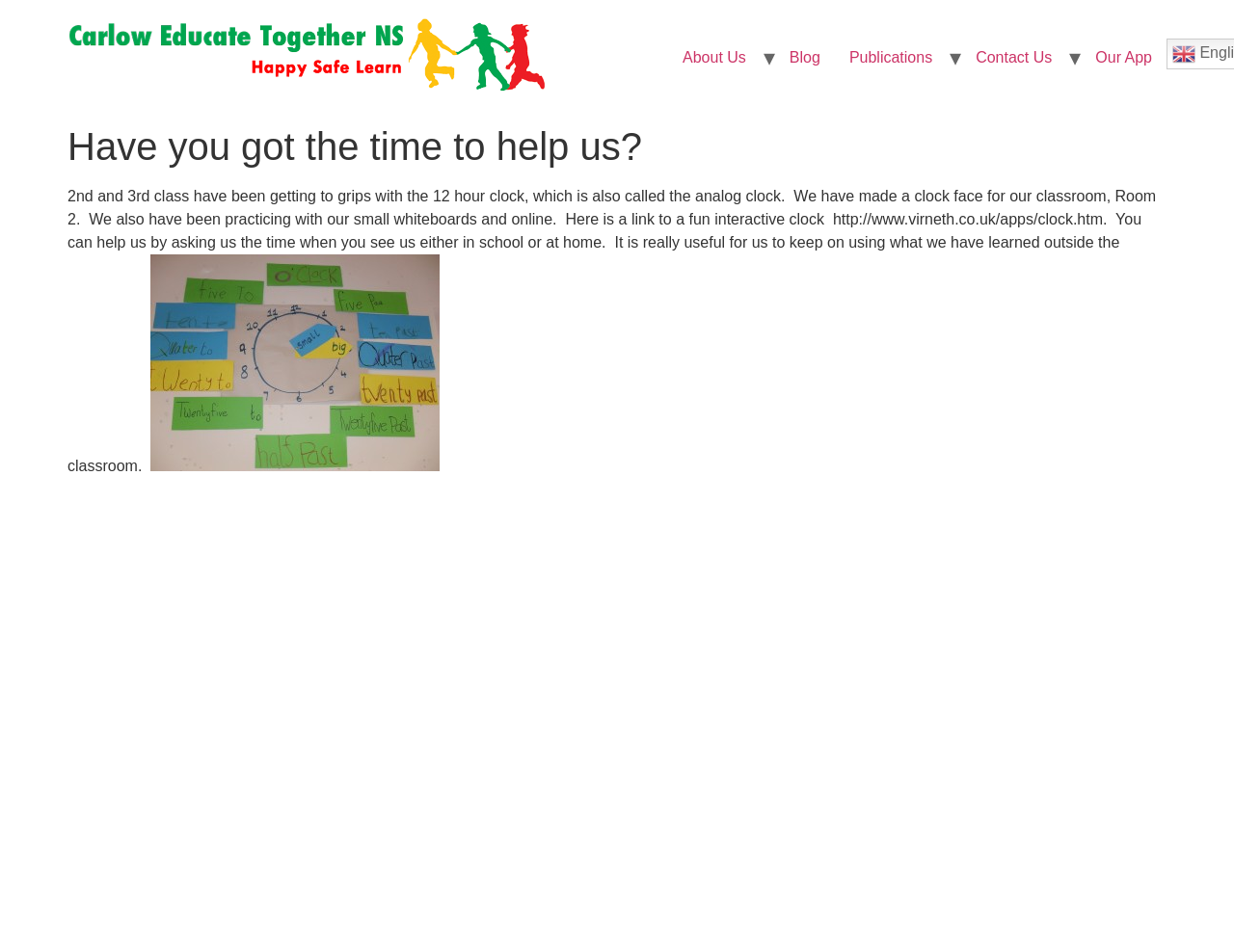Describe all the key features of the webpage in detail.

The webpage is about Carlow Educate Together, an educational institution. At the top left, there is a link to the institution's homepage, accompanied by a small image of the institution's logo. 

To the right of the logo, there are five navigation links: "About Us", "Blog", "Publications", "Contact Us", and "Our App". These links are aligned horizontally and are positioned near the top of the page. 

Below the navigation links, there is a main content section that takes up most of the page. At the top of this section, there is a heading that reads "Have you got the time to help us?". 

Below the heading, there is a block of text that describes an educational activity where 2nd and 3rd-class students are learning to tell time using an analog clock. The text also includes a link to an interactive clock website and encourages readers to ask the students about the time to help them practice their skills. 

To the right of the text, there is an image related to the topic of telling time. 

At the very bottom of the page, there is a footer section that provides additional information about the page.